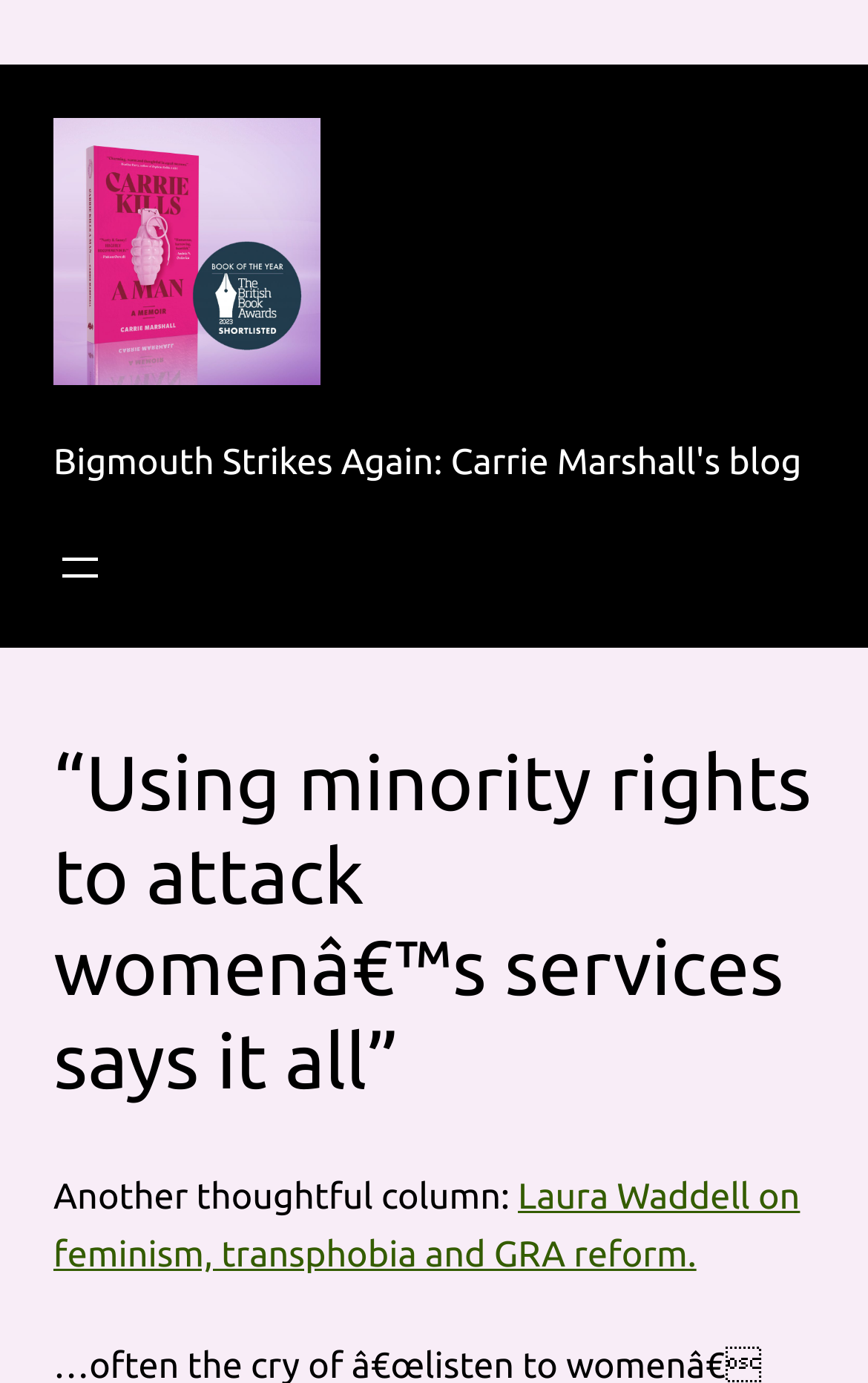Using the details from the image, please elaborate on the following question: What is the purpose of the button in the navigation section?

I determined the answer by looking at the button element with the text 'Open menu' and the attribute 'hasPopup: dialog', which suggests that the button is used to open a menu.